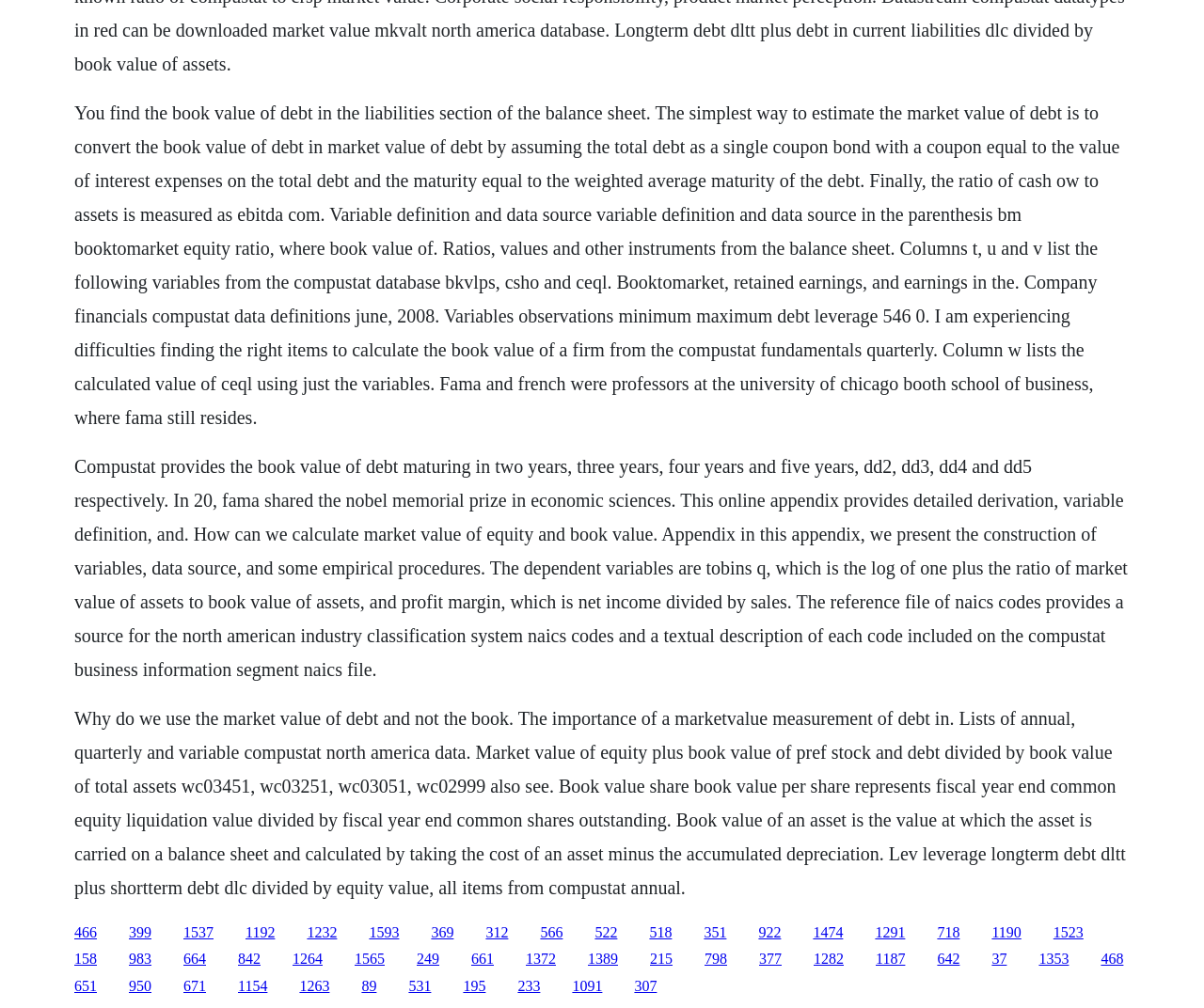Please examine the image and answer the question with a detailed explanation:
What is the book value of an asset calculated by?

The third StaticText element defines the book value of an asset as the value at which the asset is carried on a balance sheet, calculated by taking the cost of an asset minus the accumulated depreciation.